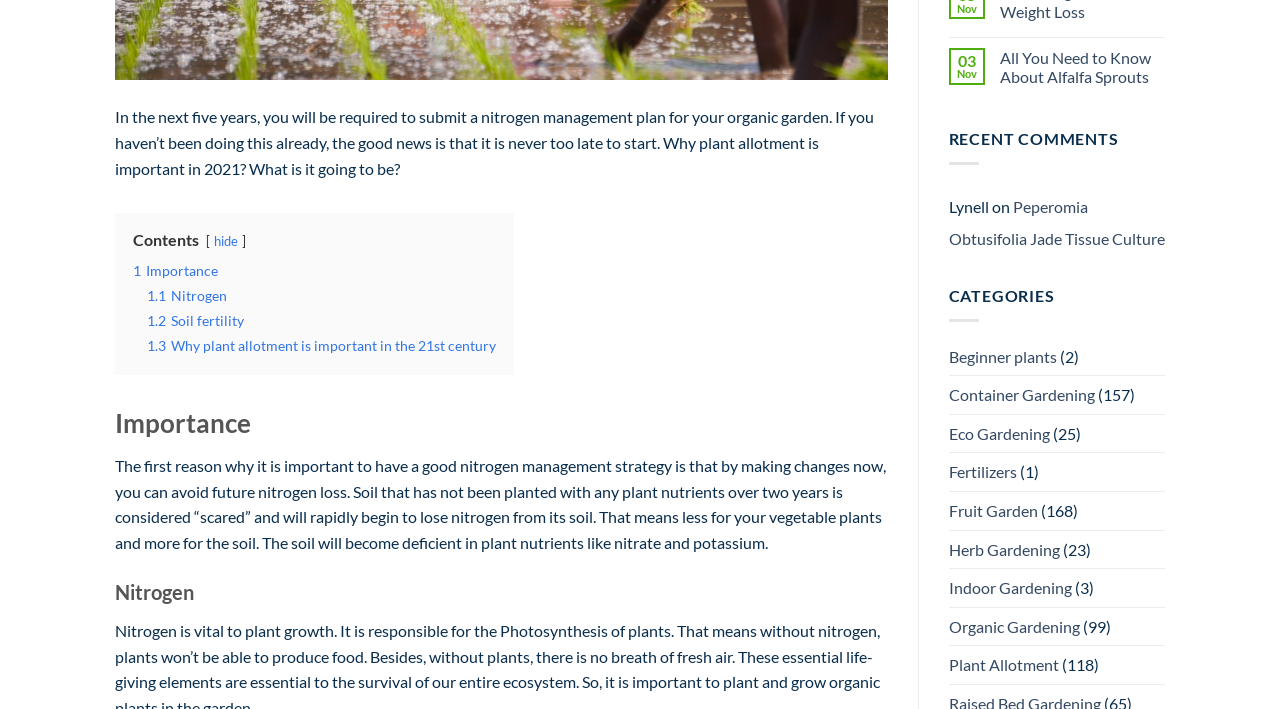Find the bounding box of the element with the following description: "parent_node: ABOUT US". The coordinates must be four float numbers between 0 and 1, formatted as [left, top, right, bottom].

[0.953, 0.836, 0.983, 0.891]